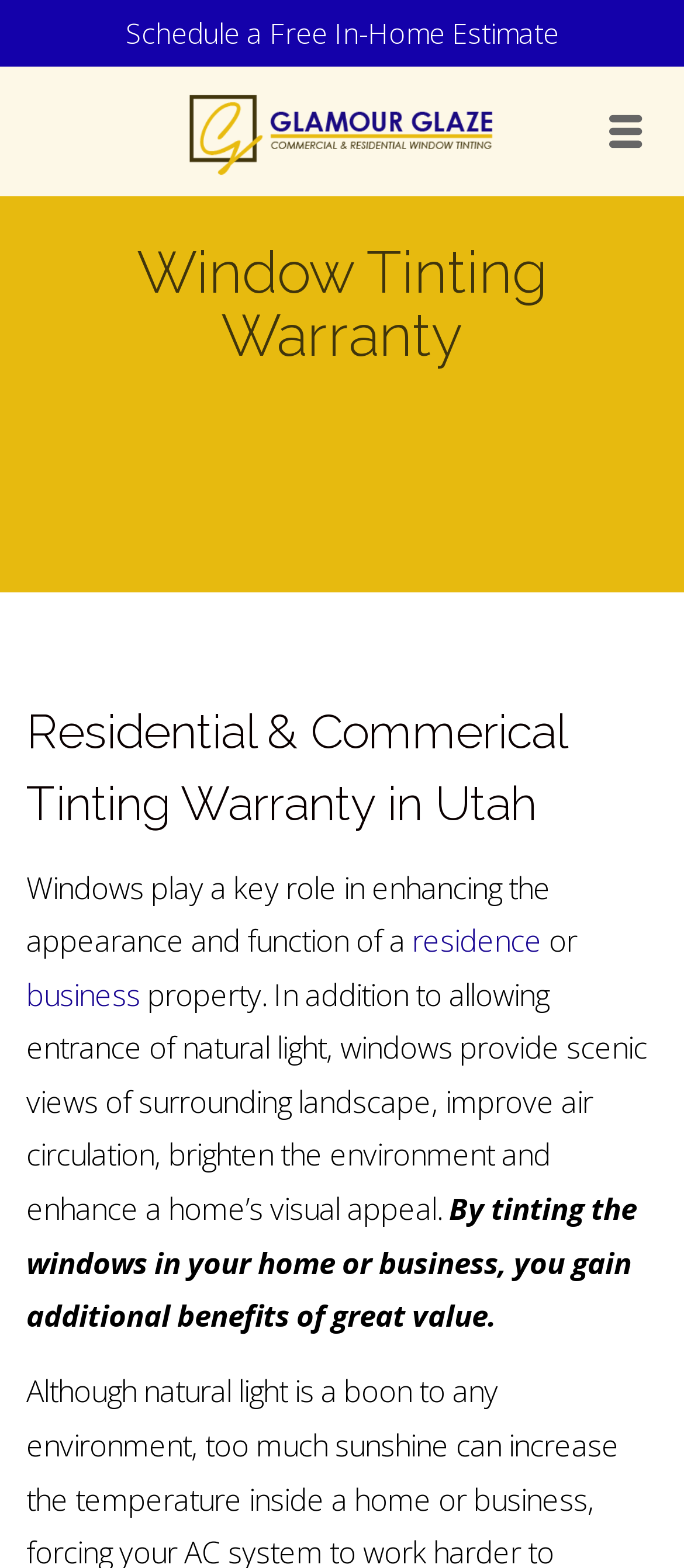What is the purpose of window tinting?
Analyze the screenshot and provide a detailed answer to the question.

According to the webpage, window tinting provides additional benefits of great value, such as allowing entrance of natural light, providing scenic views, improving air circulation, brightening the environment, and enhancing a home's visual appeal.